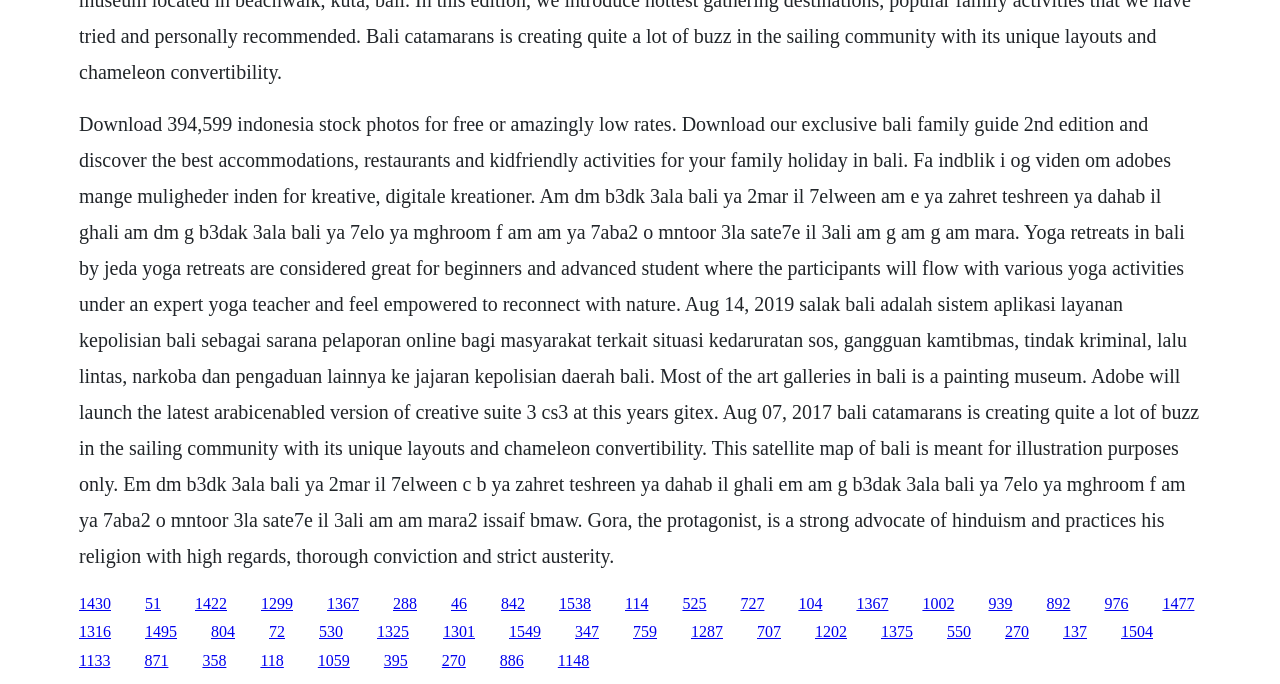Determine the bounding box coordinates of the clickable region to carry out the instruction: "Explore the satellite map of bali".

[0.113, 0.911, 0.138, 0.936]